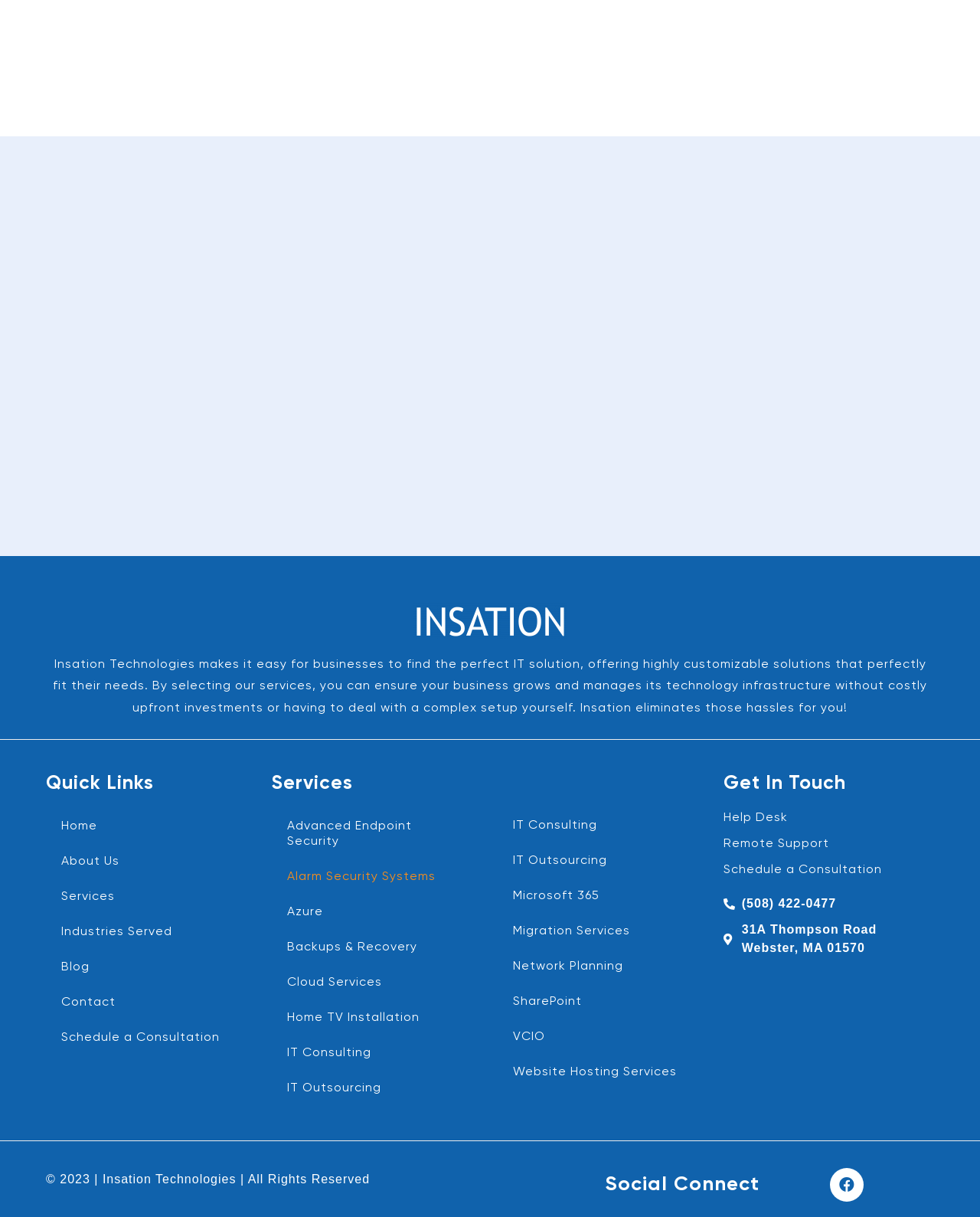Please identify the bounding box coordinates of the area I need to click to accomplish the following instruction: "View 'Advanced Endpoint Security' services".

[0.277, 0.665, 0.492, 0.706]